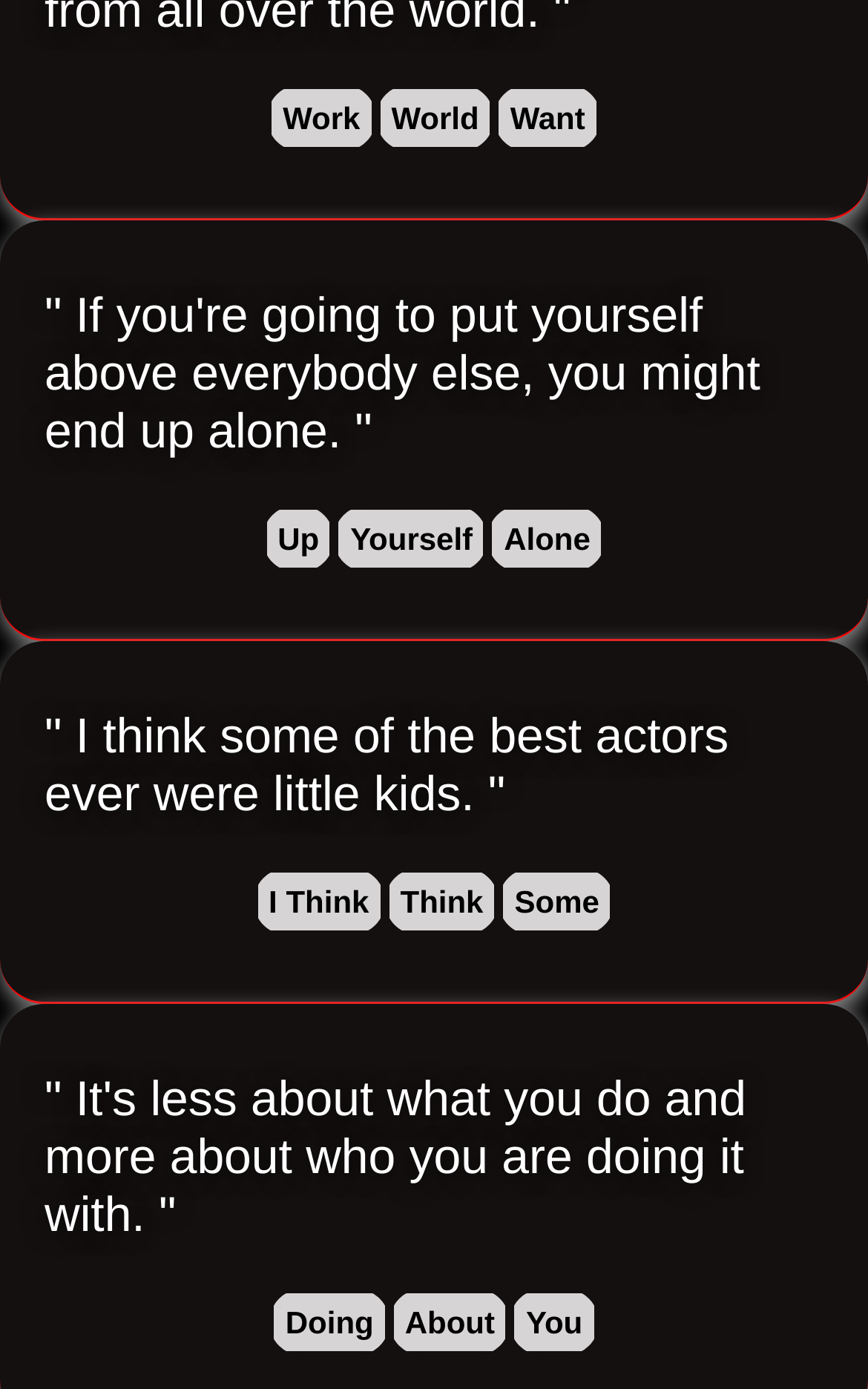Highlight the bounding box coordinates of the region I should click on to meet the following instruction: "Click on 'Up'".

[0.302, 0.364, 0.386, 0.412]